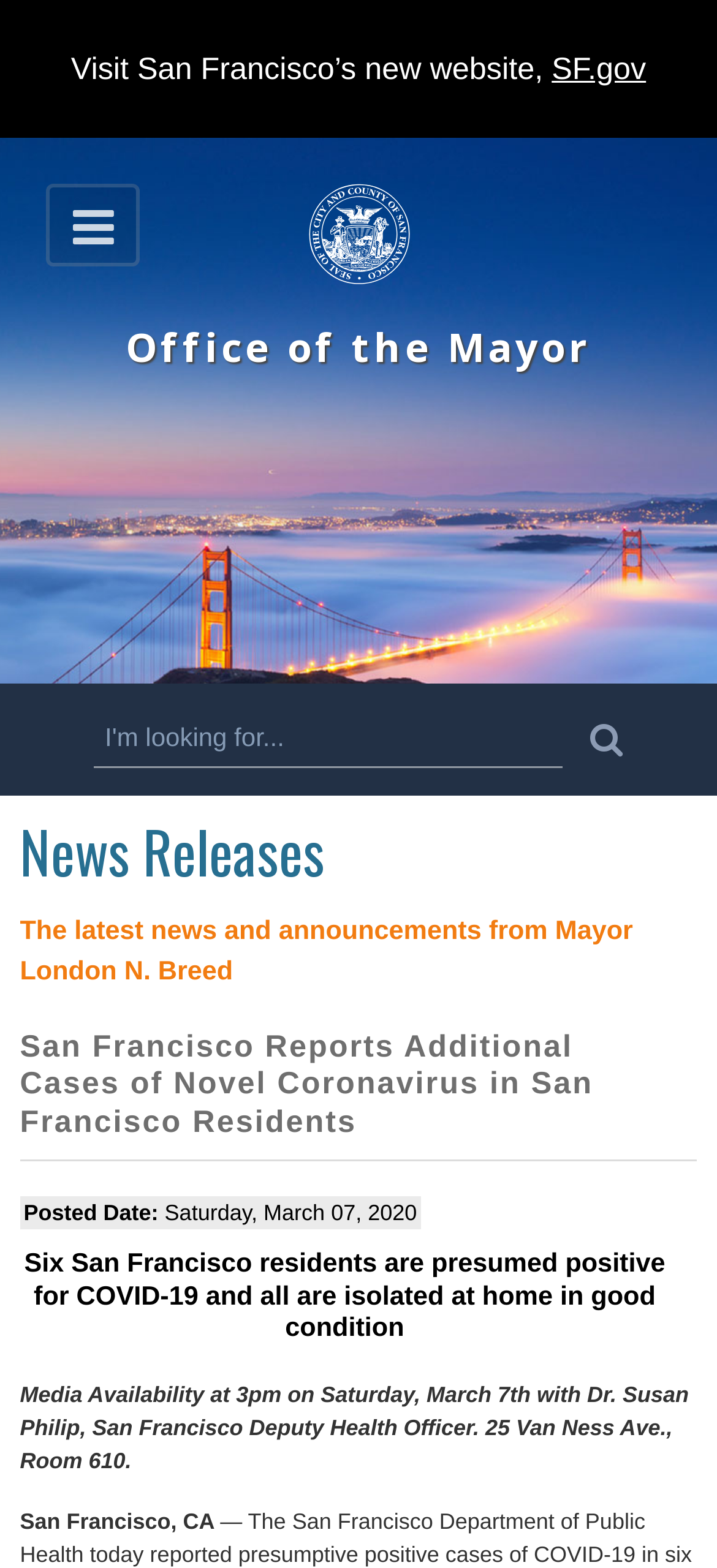What is the current date mentioned on the webpage?
Please provide a comprehensive answer based on the contents of the image.

I inferred this answer by looking at the time element on the webpage, which displays the date as 'Saturday, March 07, 2020'.